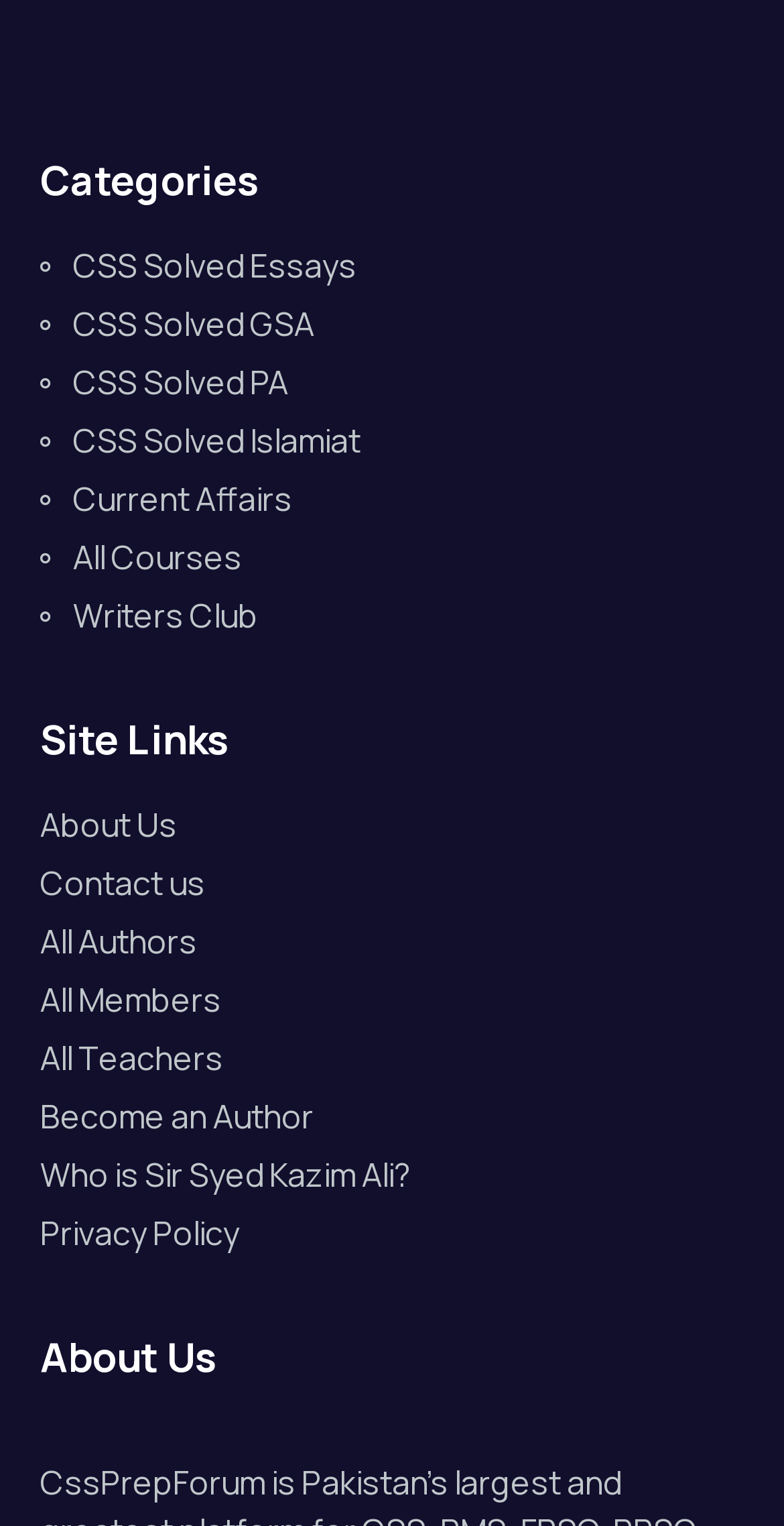Pinpoint the bounding box coordinates of the element that must be clicked to accomplish the following instruction: "Click on Resume Builder". The coordinates should be in the format of four float numbers between 0 and 1, i.e., [left, top, right, bottom].

None